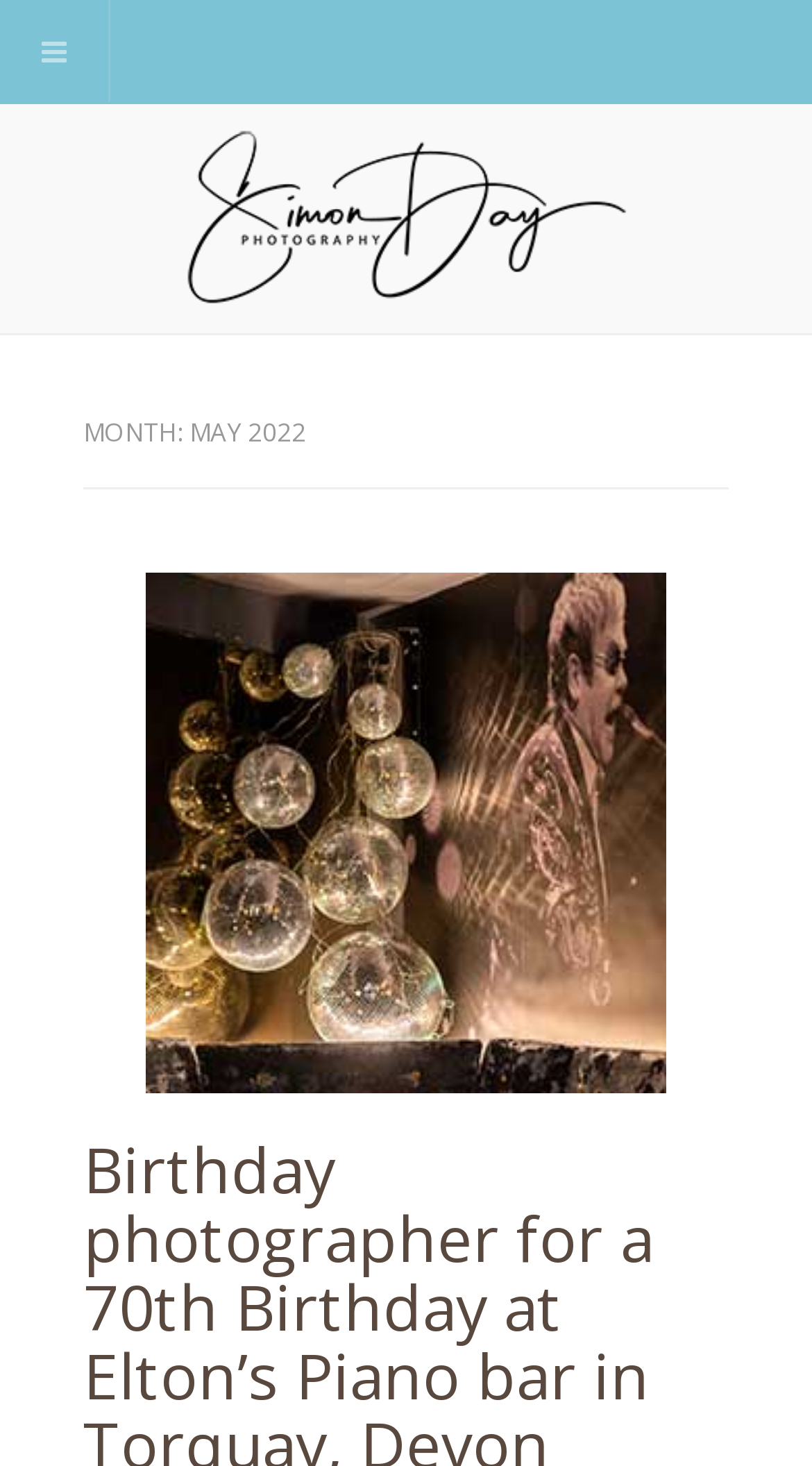Use a single word or phrase to answer the question: 
What type of photographer is the author?

Wedding, Portrait and Event